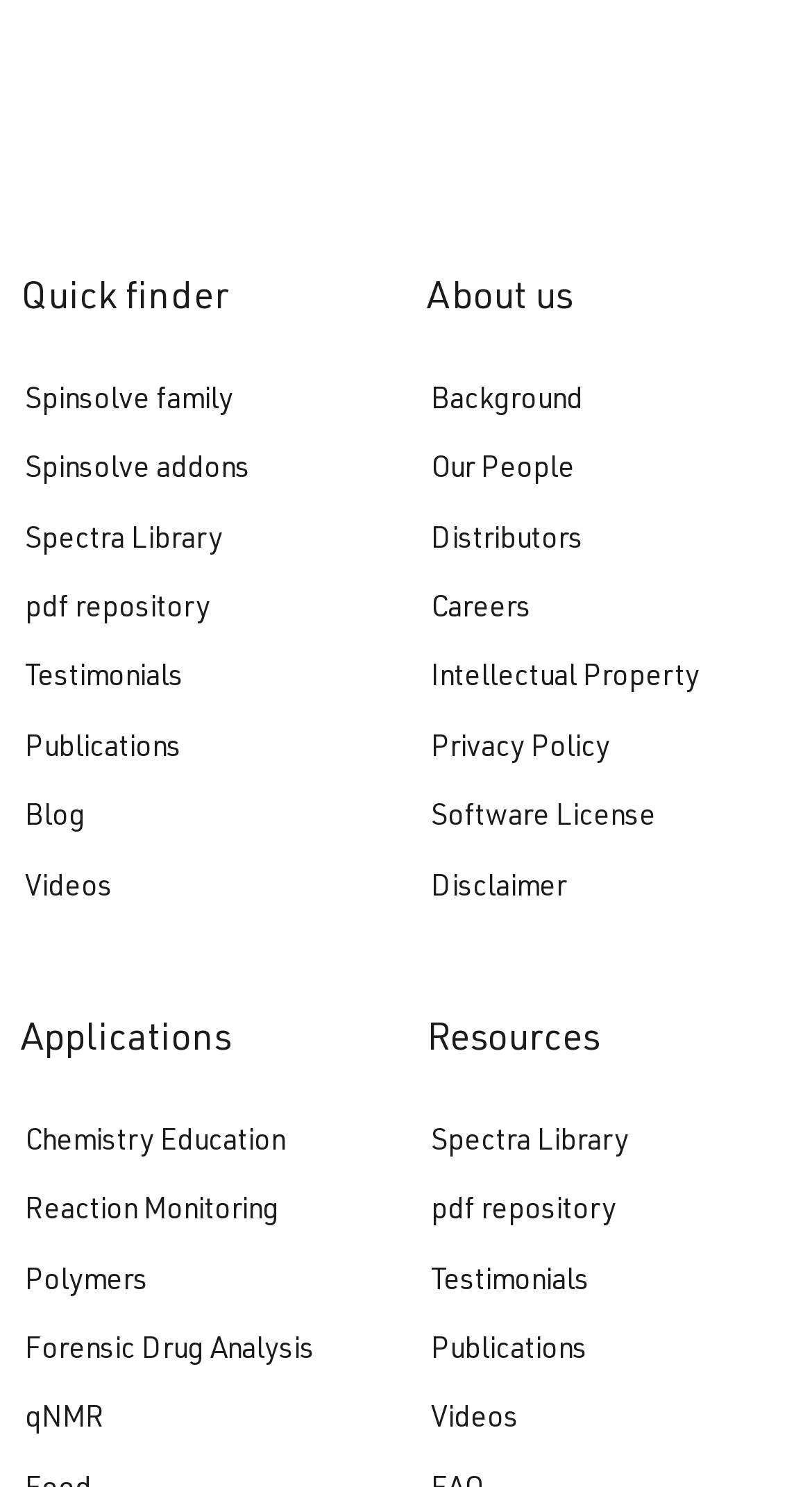Identify the bounding box coordinates for the UI element described by the following text: "Forensic Drug Analysis". Provide the coordinates as four float numbers between 0 and 1, in the format [left, top, right, bottom].

[0.031, 0.899, 0.387, 0.919]